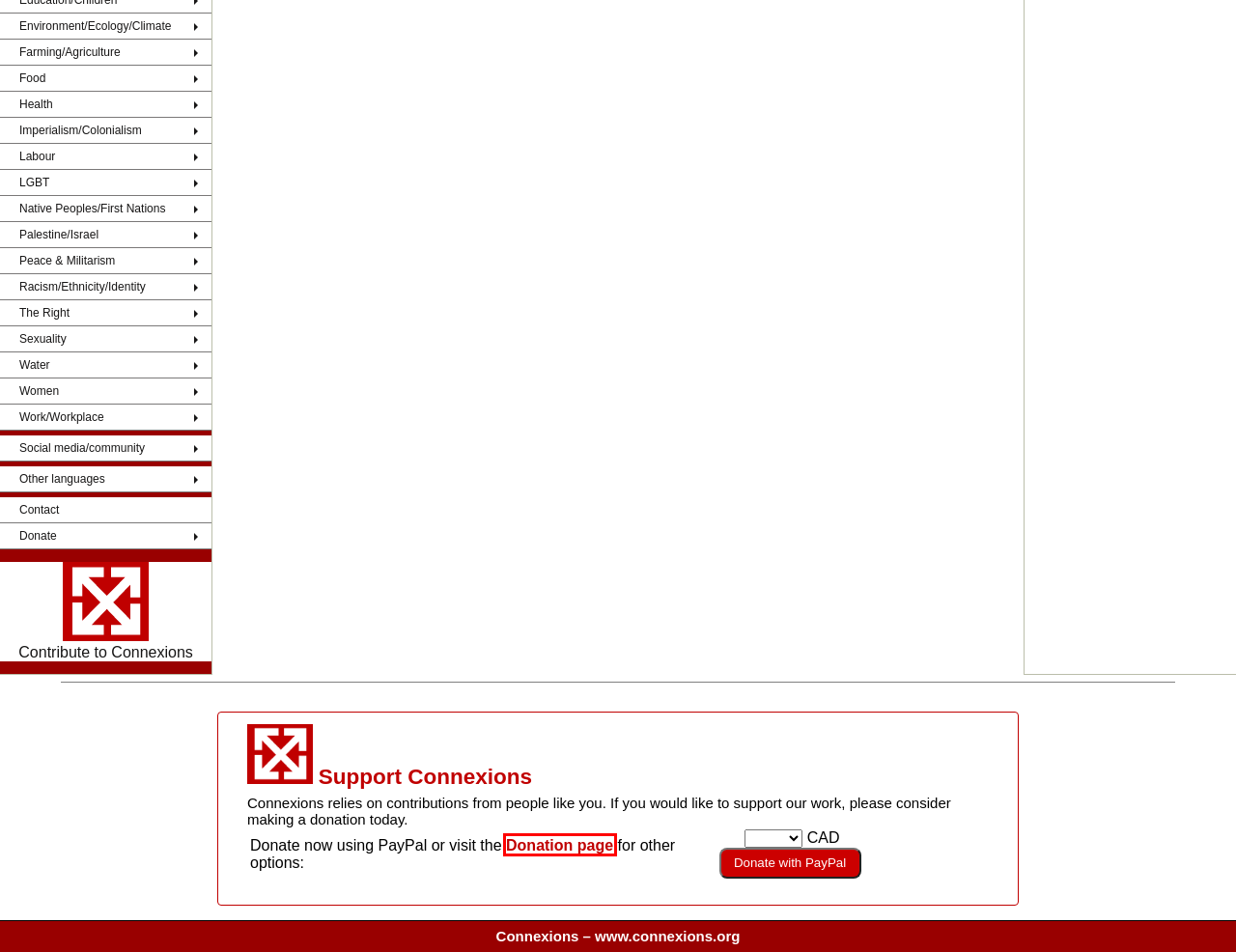You have a screenshot of a webpage with a red rectangle bounding box around a UI element. Choose the best description that matches the new page after clicking the element within the bounding box. The candidate descriptions are:
A. Connexions Freedom Justice Democracy Community Ecosocialism Alternatives
B. Search Sources
C. Media Sources
D. Sources News Releases 2020 - 2023
E. Sources Calendar Event Calendar for Media and Journalists
F. Media Names & Numbers - Directory of Canada's print, broadcast and electronic media
G. Government Sources
H. Environment Sources

A